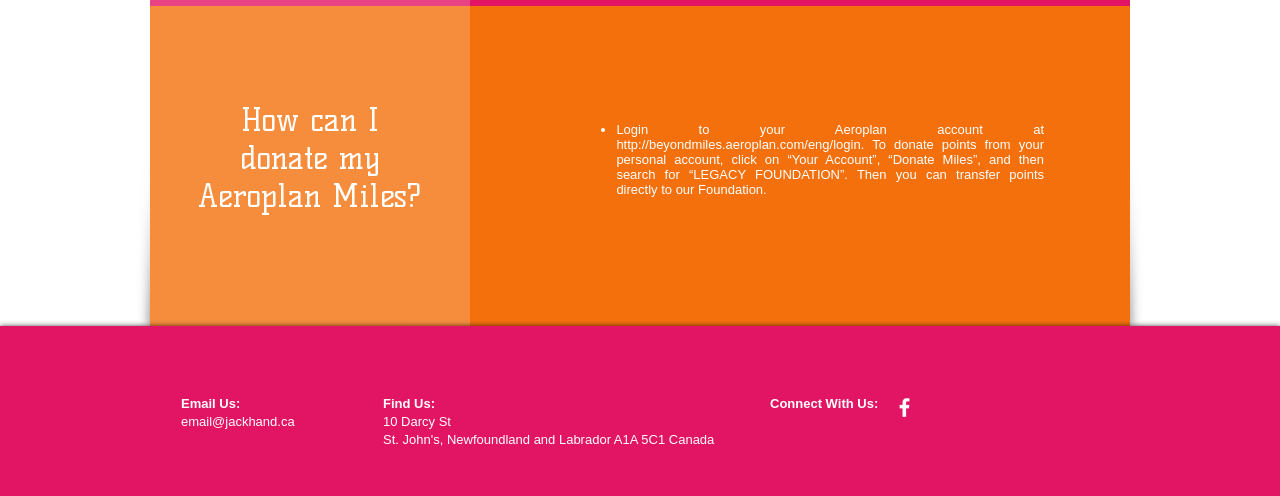What social media platform is available to connect with? Please answer the question using a single word or phrase based on the image.

Facebook